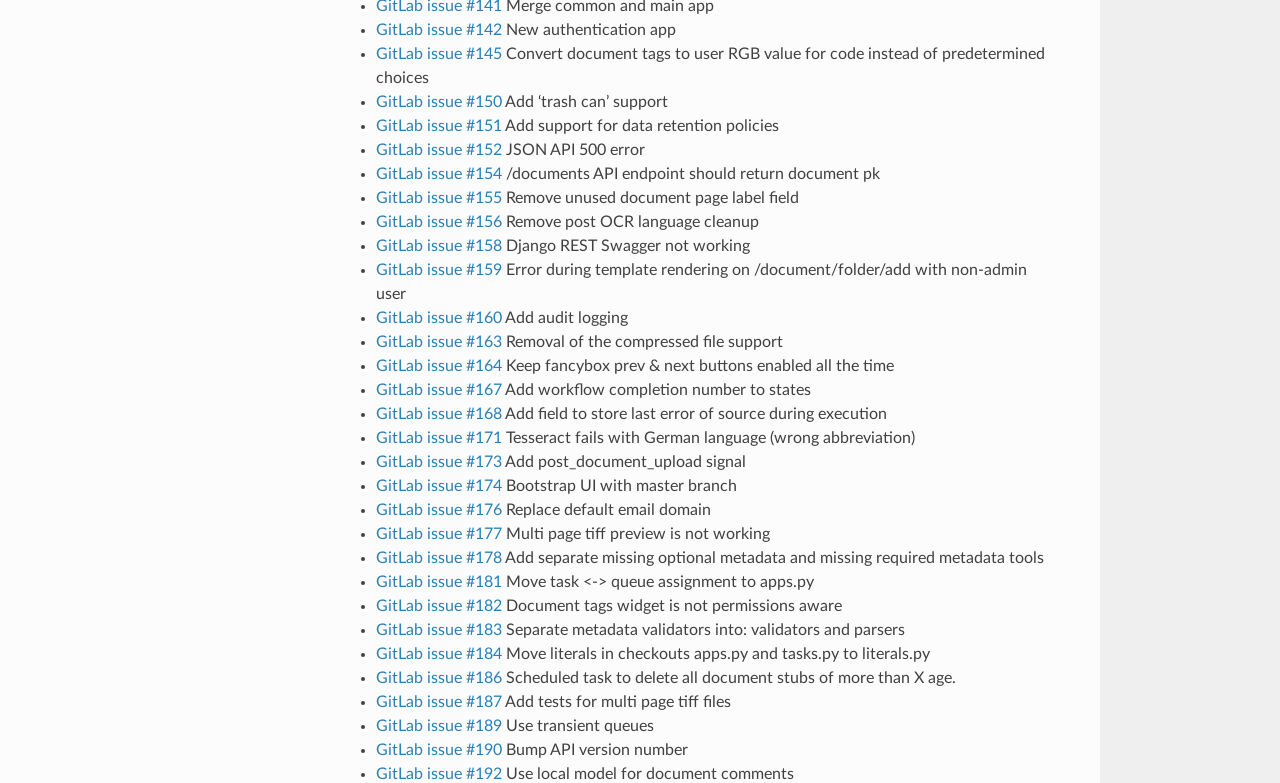Show the bounding box coordinates of the element that should be clicked to complete the task: "View GitLab issue #142".

[0.294, 0.028, 0.392, 0.049]